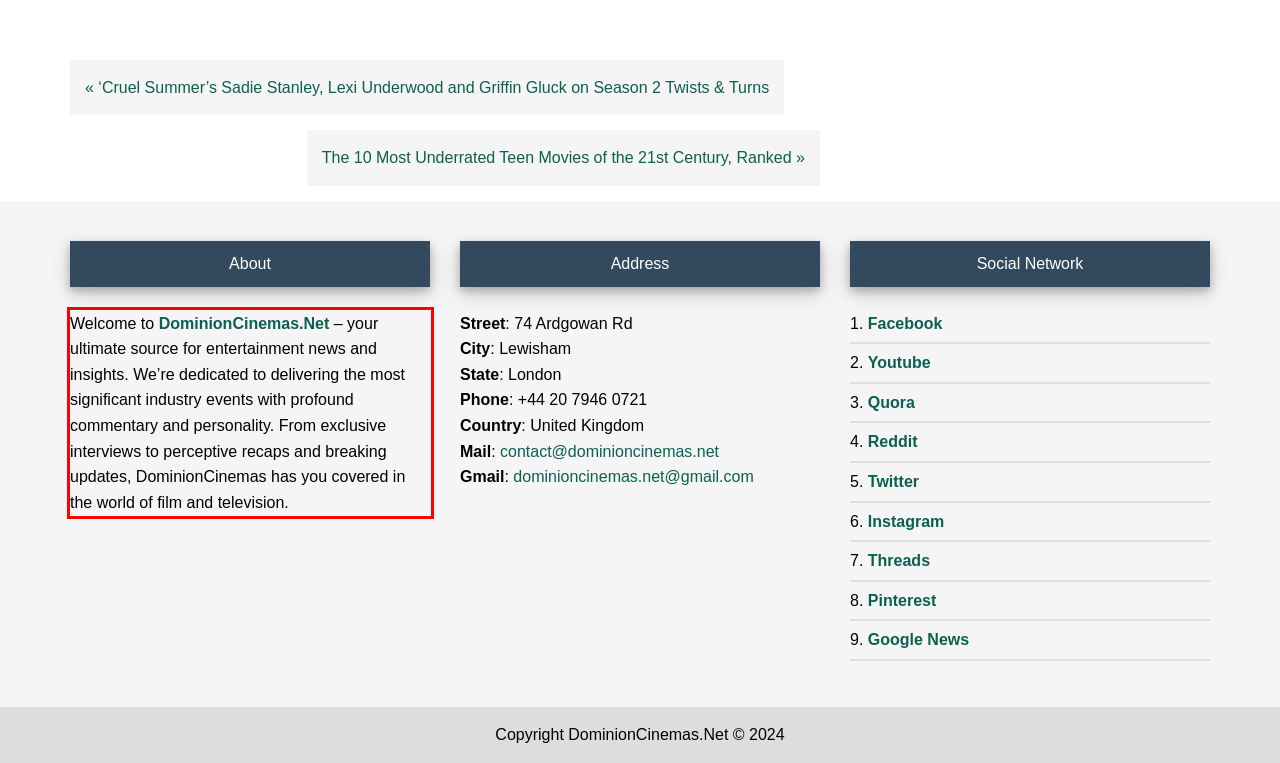Given a webpage screenshot with a red bounding box, perform OCR to read and deliver the text enclosed by the red bounding box.

Welcome to DominionCinemas.Net – your ultimate source for entertainment news and insights. We’re dedicated to delivering the most significant industry events with profound commentary and personality. From exclusive interviews to perceptive recaps and breaking updates, DominionCinemas has you covered in the world of film and television.